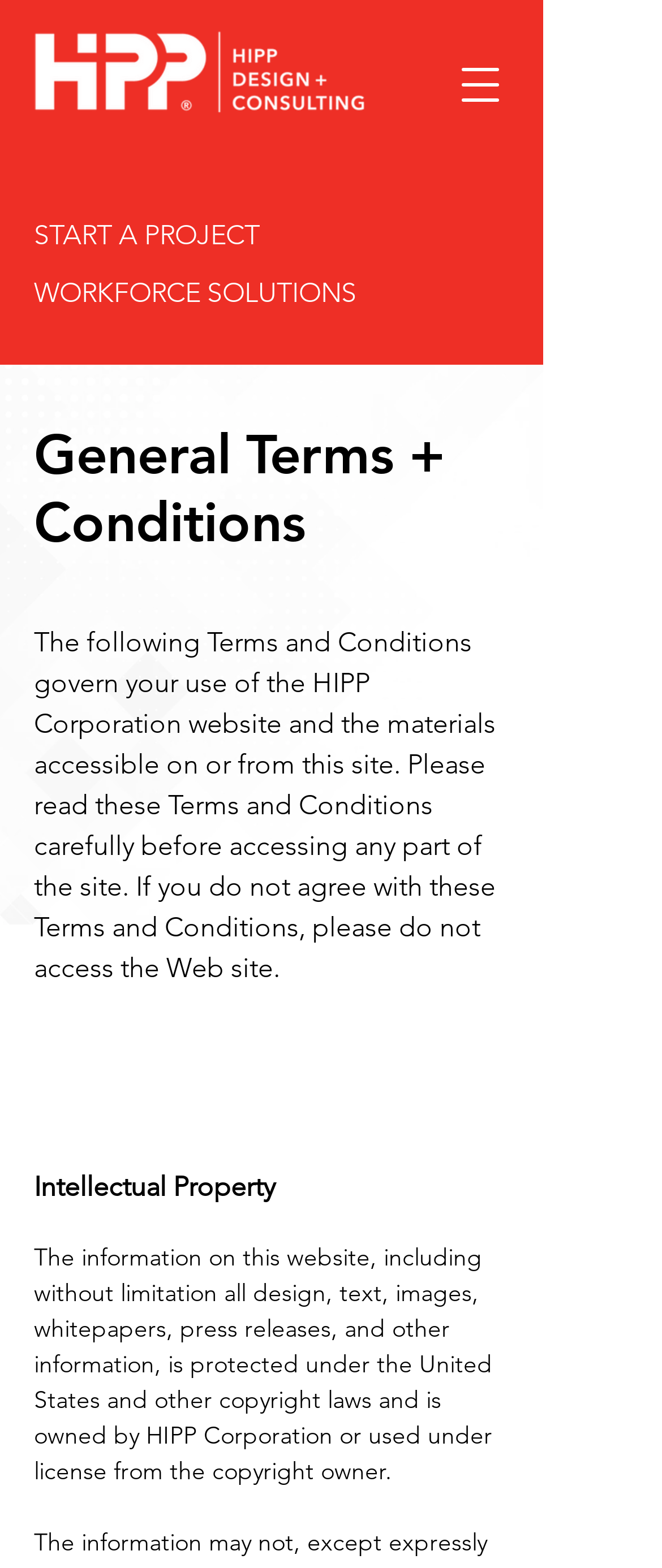Determine the bounding box coordinates of the UI element that matches the following description: "START A PROJECT". The coordinates should be four float numbers between 0 and 1 in the format [left, top, right, bottom].

[0.051, 0.134, 0.428, 0.168]